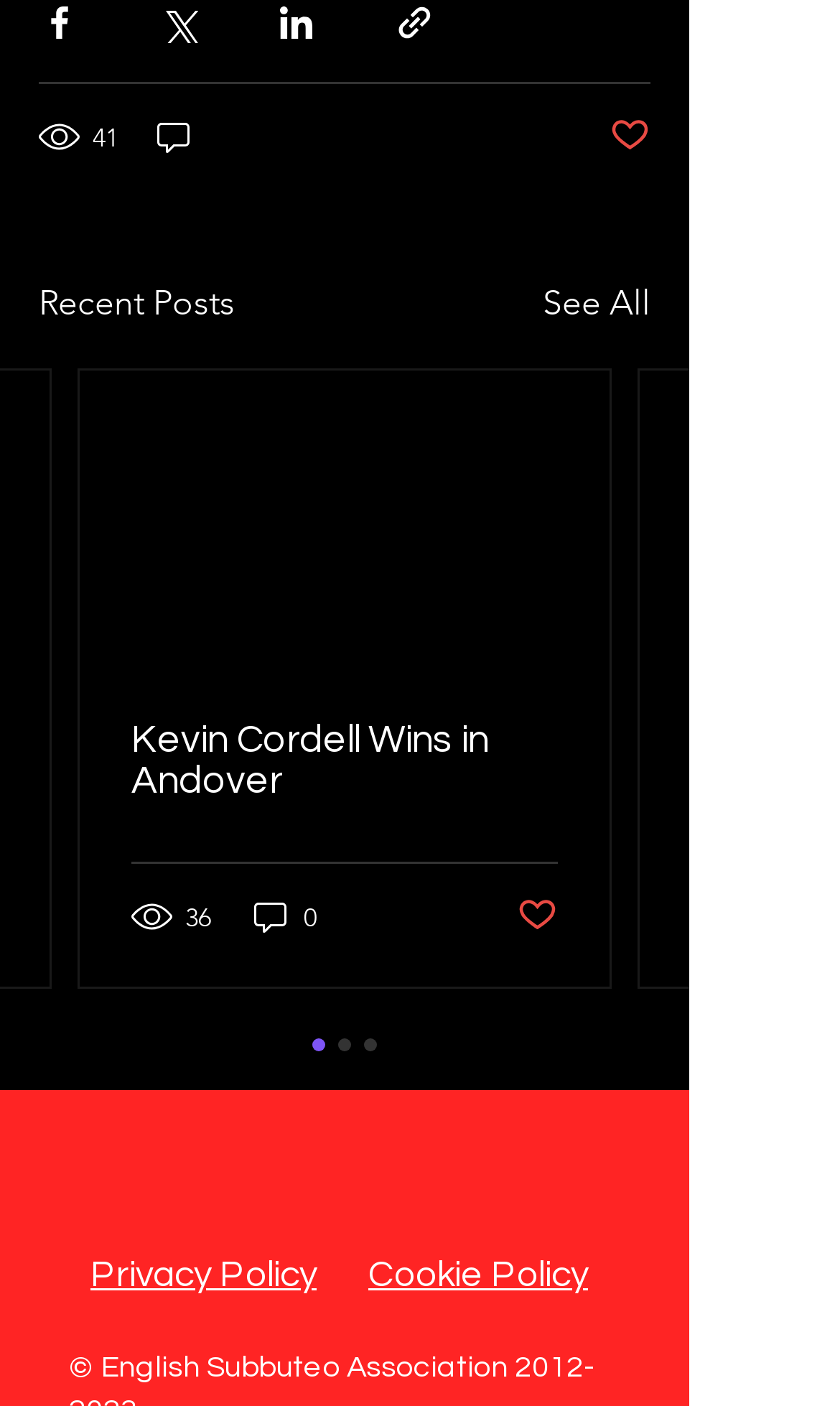How many comments does the first post have?
Please give a detailed and elaborate answer to the question based on the image.

I looked at the '0 comments' text next to the first post, which indicates the number of comments for that post.